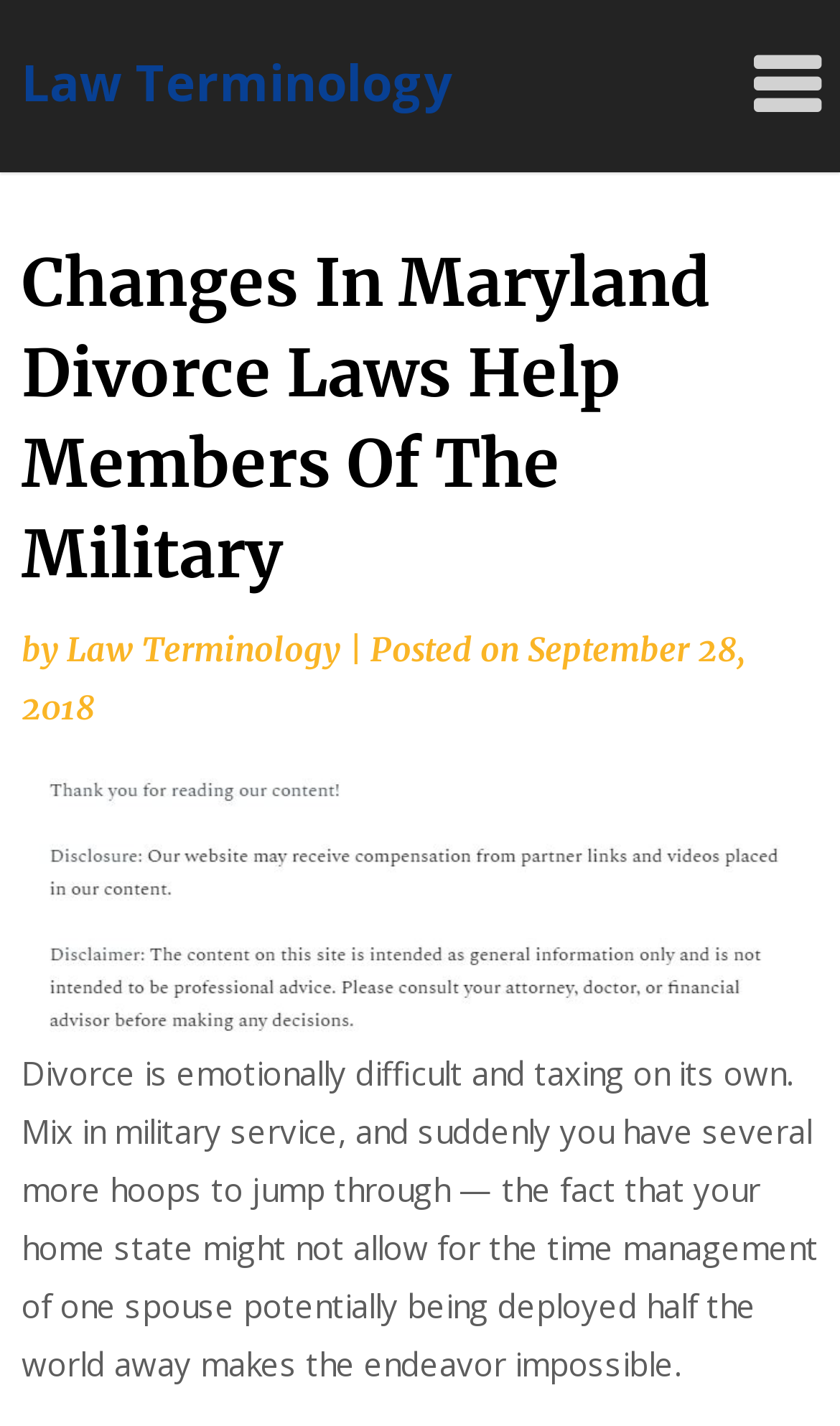Identify the text that serves as the heading for the webpage and generate it.

Changes In Maryland Divorce Laws Help Members Of The Military